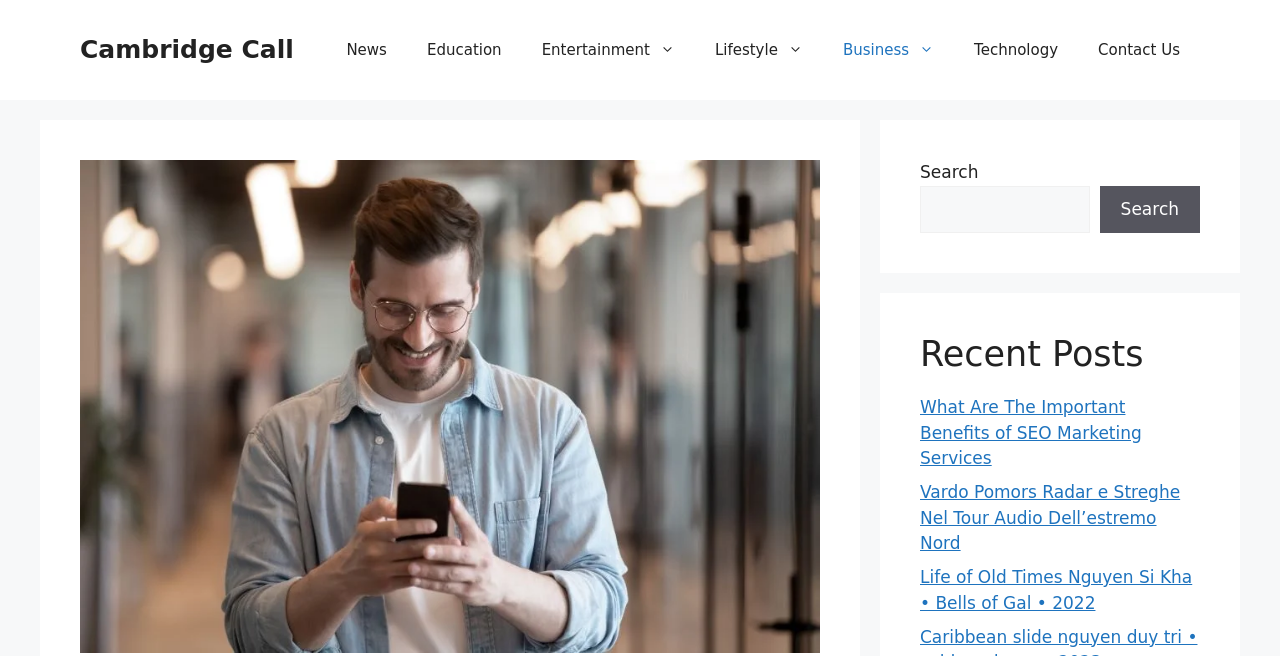Describe every aspect of the webpage comprehensively.

The webpage is about Hassle-Free Phone Rentals, with a focus on simplifying life. At the top, there is a banner that spans the entire width of the page, containing a link to "Cambridge Call" on the left side. Below the banner, there is a primary navigation menu with 7 links: "News", "Education", "Entertainment", "Lifestyle", "Business", "Technology", and "Contact Us". These links are evenly spaced and take up about two-thirds of the page width.

On the right side of the page, there is a complementary section that takes up about one-third of the page width. Within this section, there is a search bar with a label "Search", a search box, and a search button. Below the search bar, there is a heading "Recent Posts" followed by three links to recent articles: "What Are The Important Benefits of SEO Marketing Services", "Vardo Pomors Radar e Streghe Nel Tour Audio Dell’estremo Nord", and "Life of Old Times Nguyen Si Kha • Bells of Gal • 2022". These links are stacked vertically and take up about half of the complementary section's height.